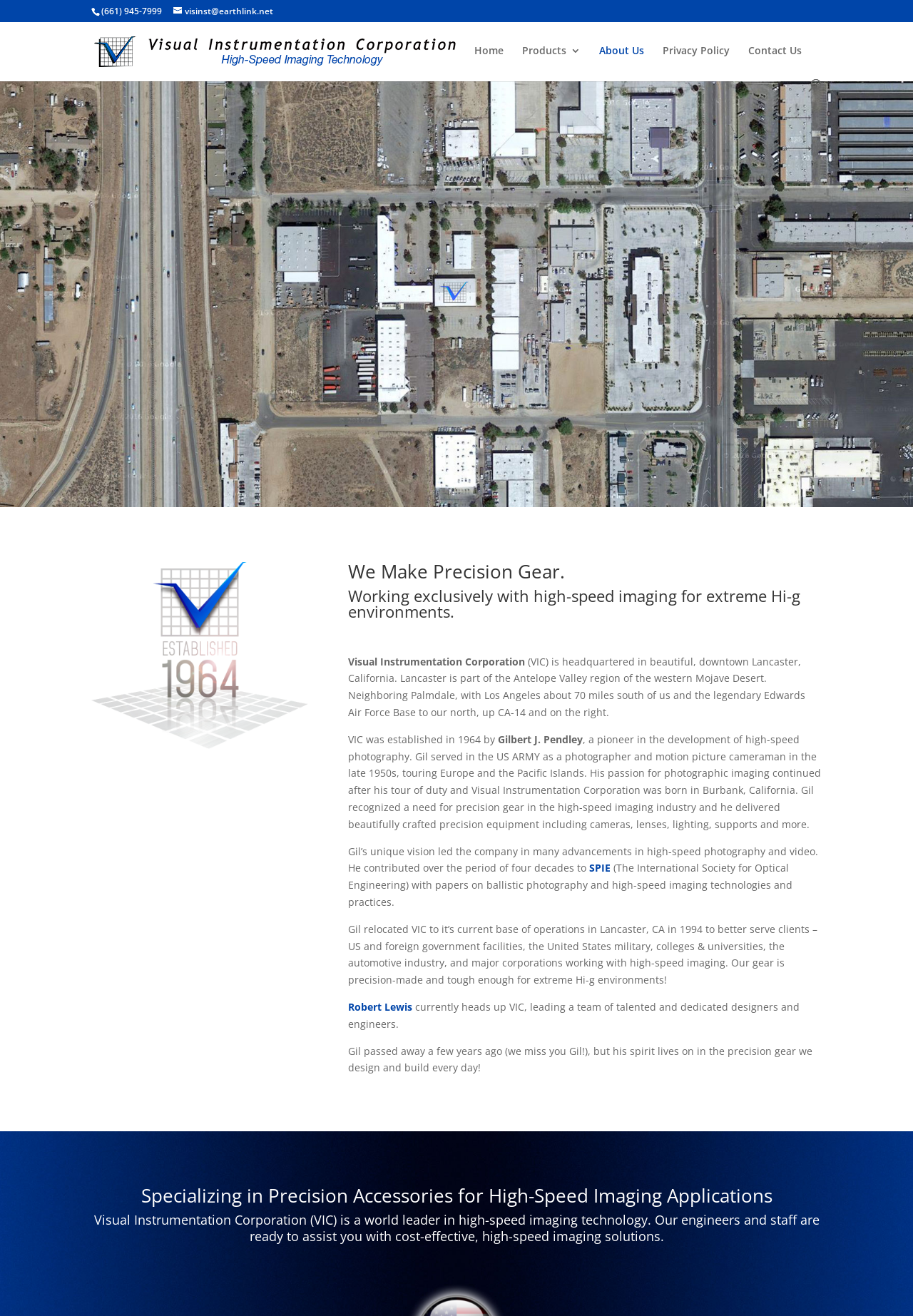Pinpoint the bounding box coordinates of the clickable area needed to execute the instruction: "Contact Us". The coordinates should be specified as four float numbers between 0 and 1, i.e., [left, top, right, bottom].

[0.82, 0.035, 0.878, 0.06]